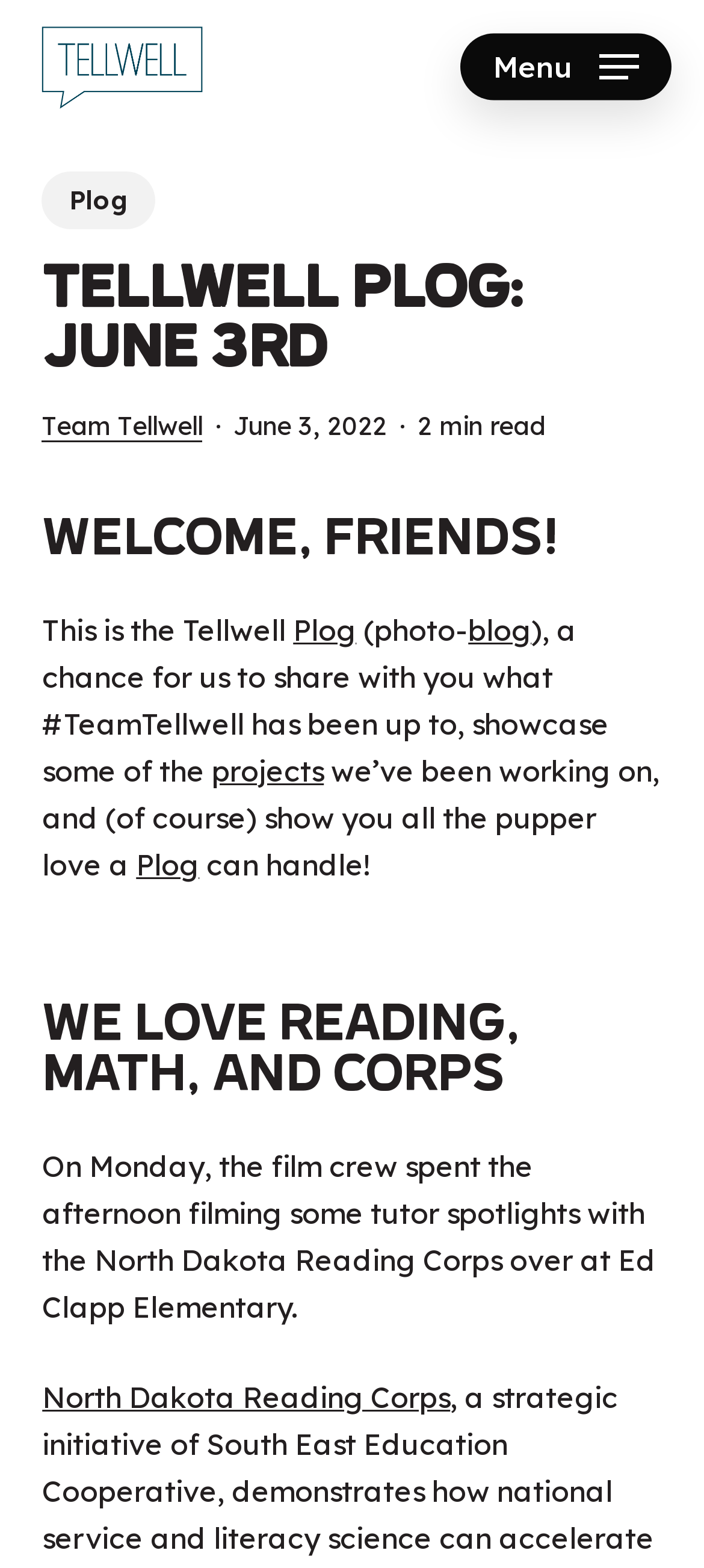Please give a concise answer to this question using a single word or phrase: 
What is the name of the company?

Tellwell Story Co.